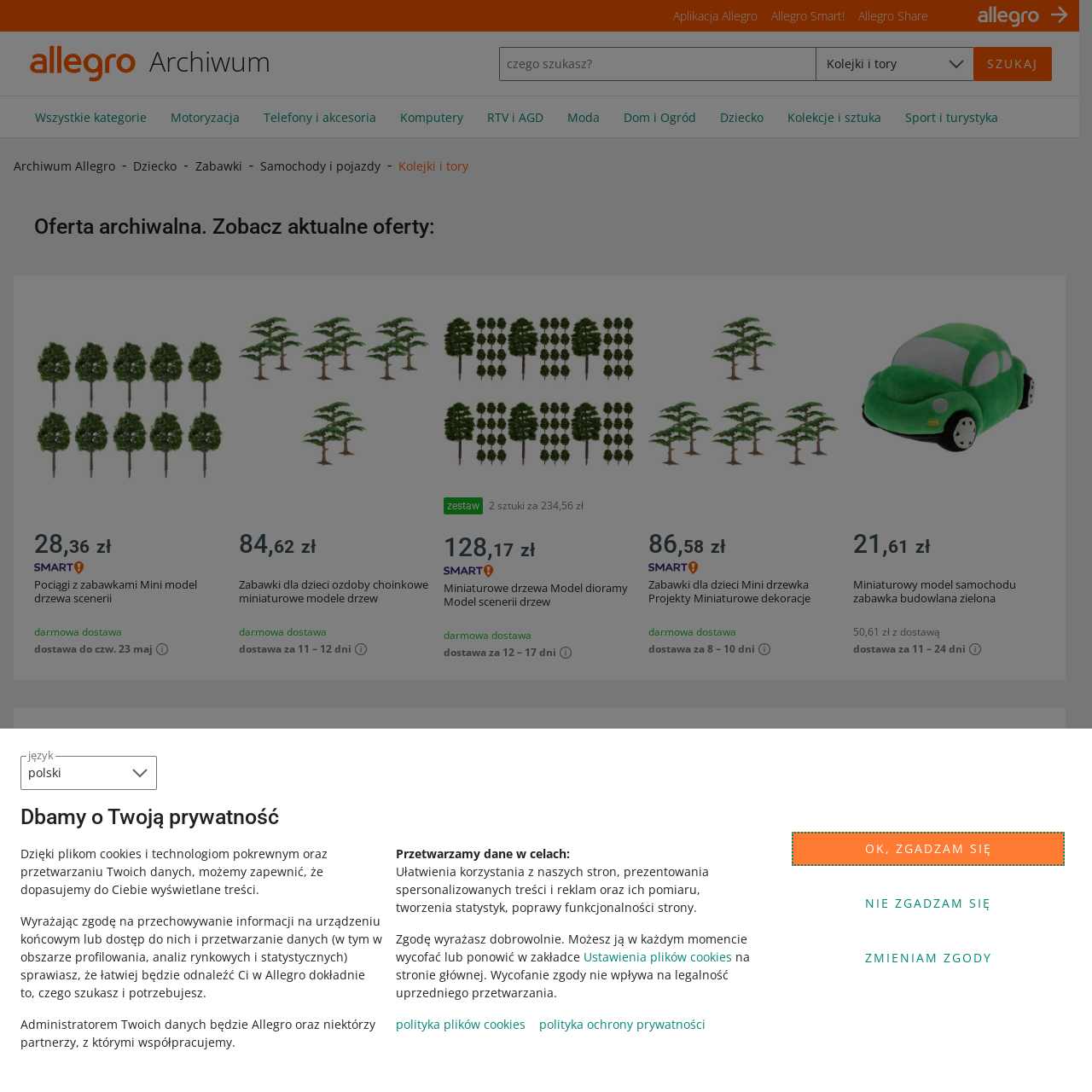What is the advantage of the product's price?
Direct your attention to the image enclosed by the red bounding box and provide a detailed answer to the question.

The listing mentions that the product is available at a competitive price, which suggests that the price is lower or comparable to similar products on the market, making it an attractive option for collectors and hobbyists.